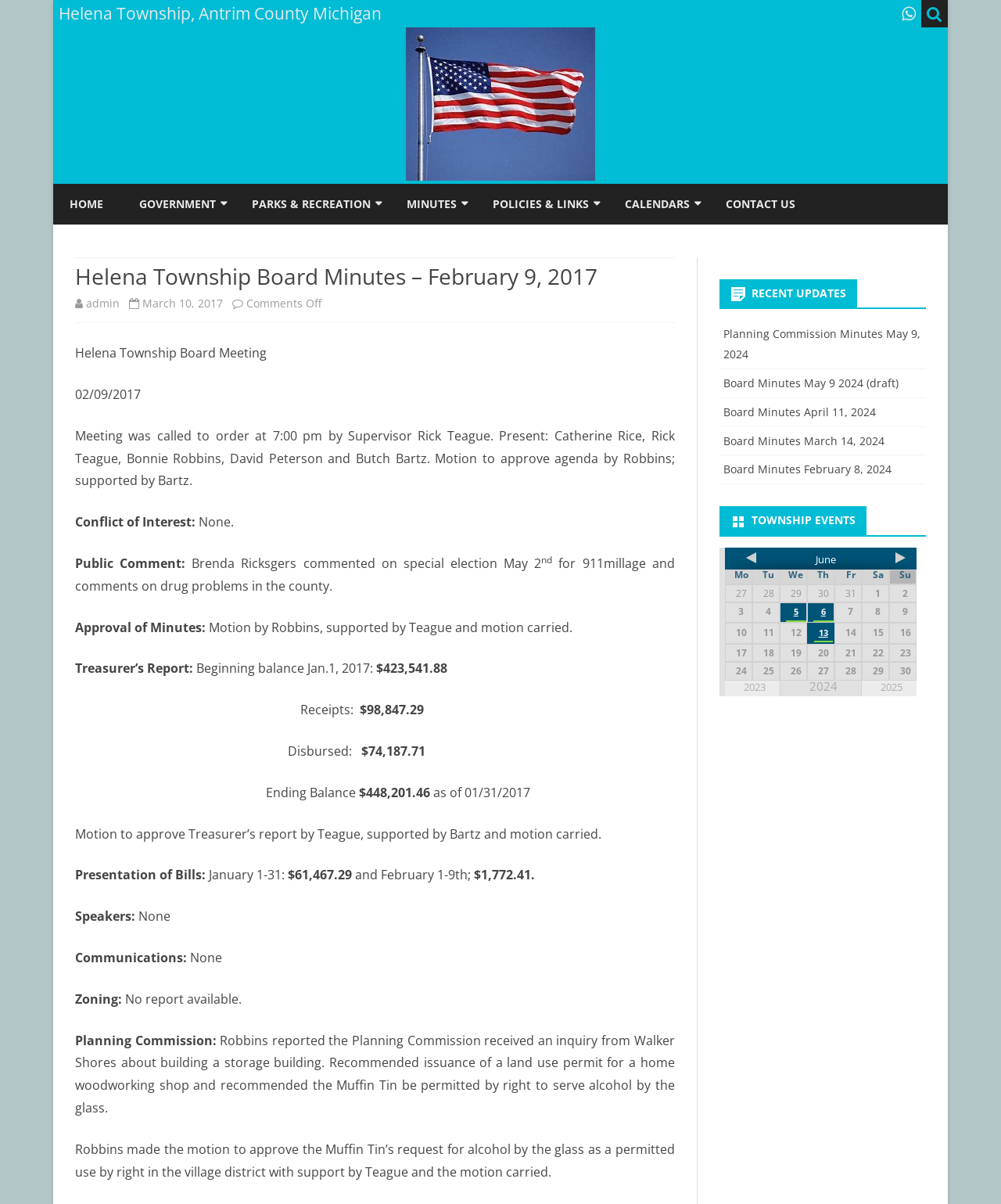Predict the bounding box coordinates for the UI element described as: "Downtown Alden Business Association". The coordinates should be four float numbers between 0 and 1, presented as [left, top, right, bottom].

[0.492, 0.324, 0.648, 0.366]